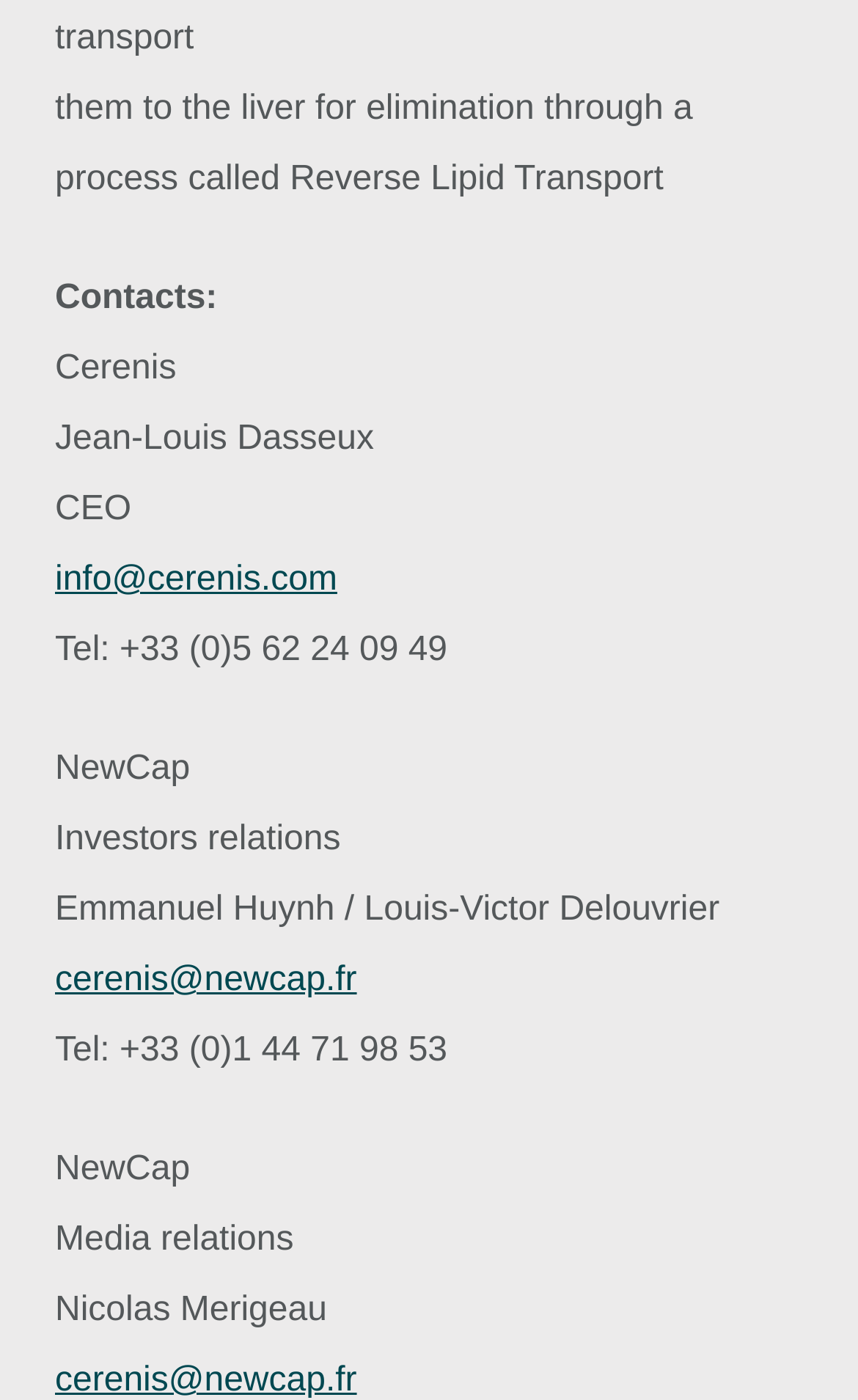Who is the CEO of Cerenis?
Please provide a single word or phrase as the answer based on the screenshot.

Jean-Louis Dasseux